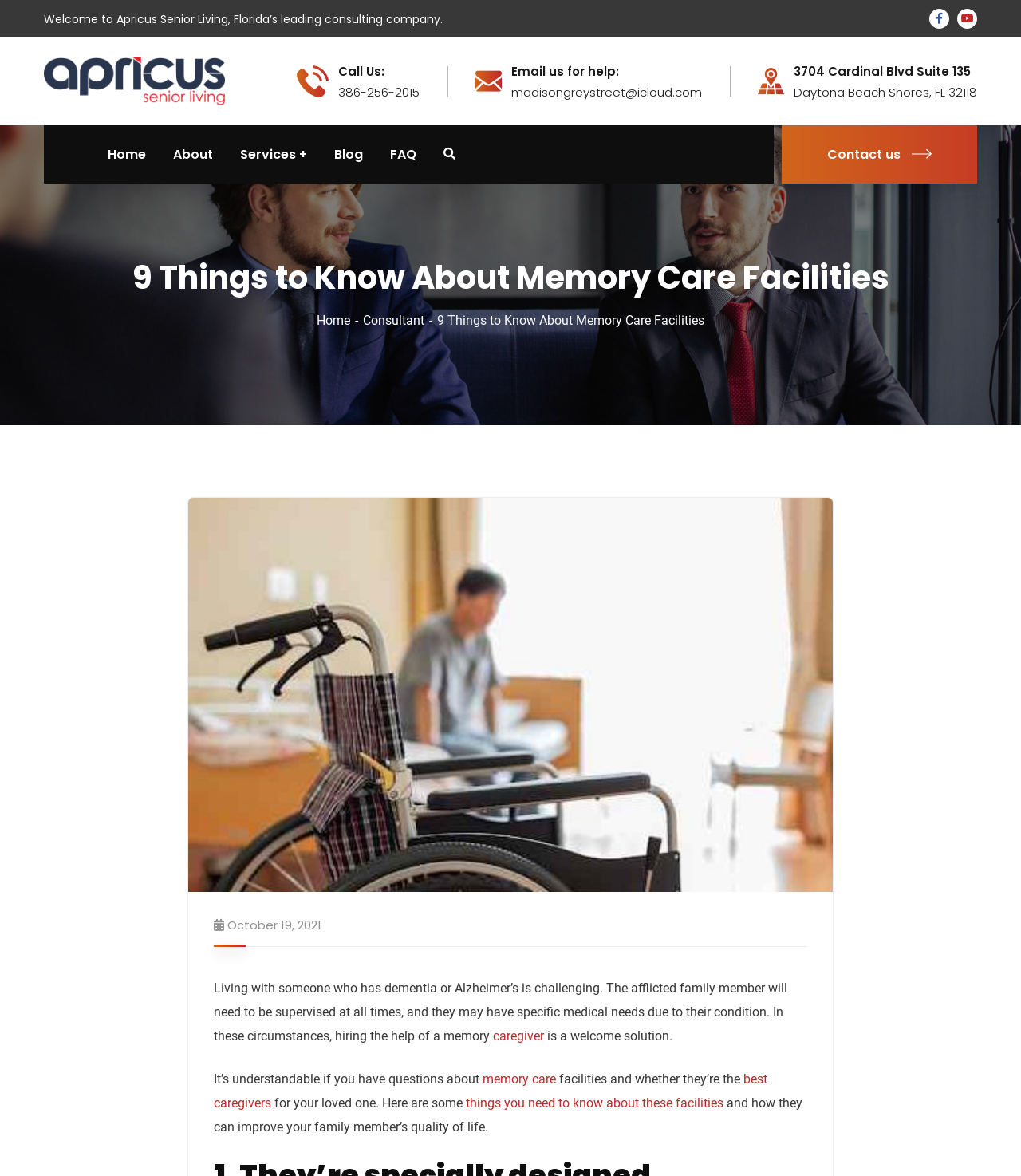Please identify the bounding box coordinates of the region to click in order to complete the task: "Call the phone number". The coordinates must be four float numbers between 0 and 1, specified as [left, top, right, bottom].

[0.331, 0.071, 0.411, 0.086]